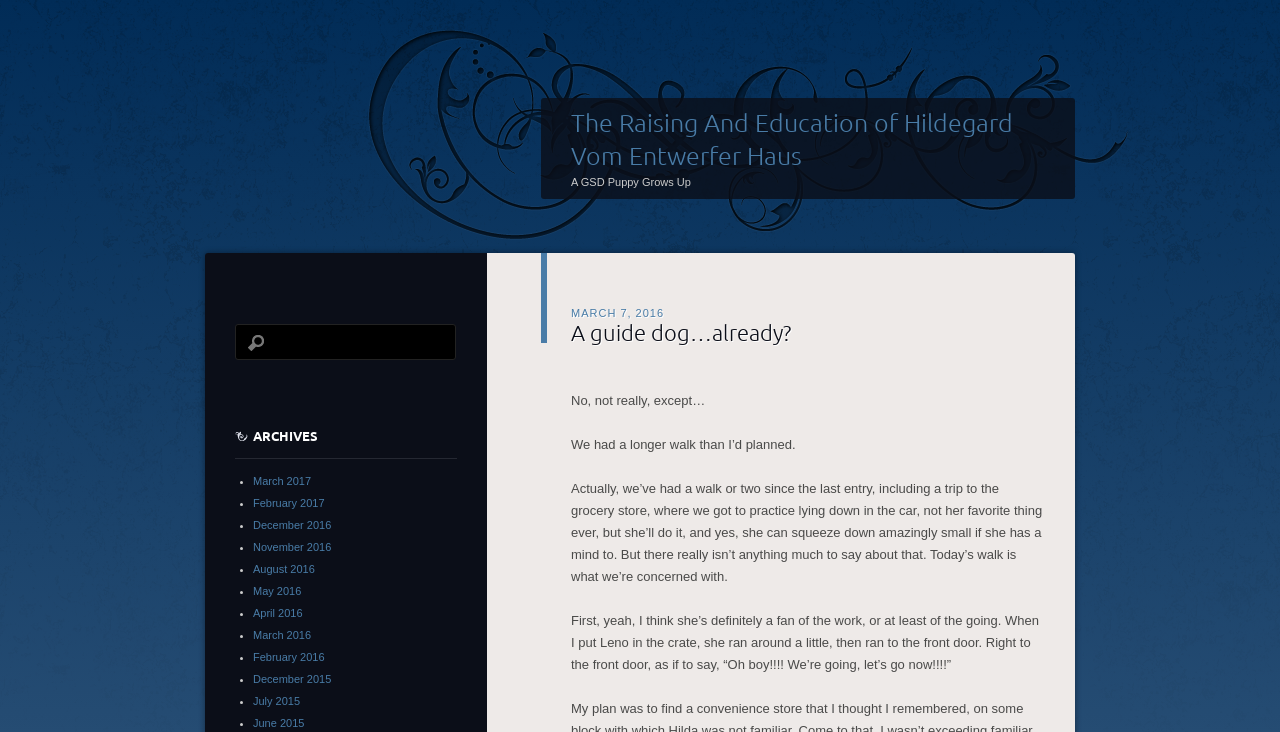Answer the question with a brief word or phrase:
What is the purpose of the textbox?

To input text